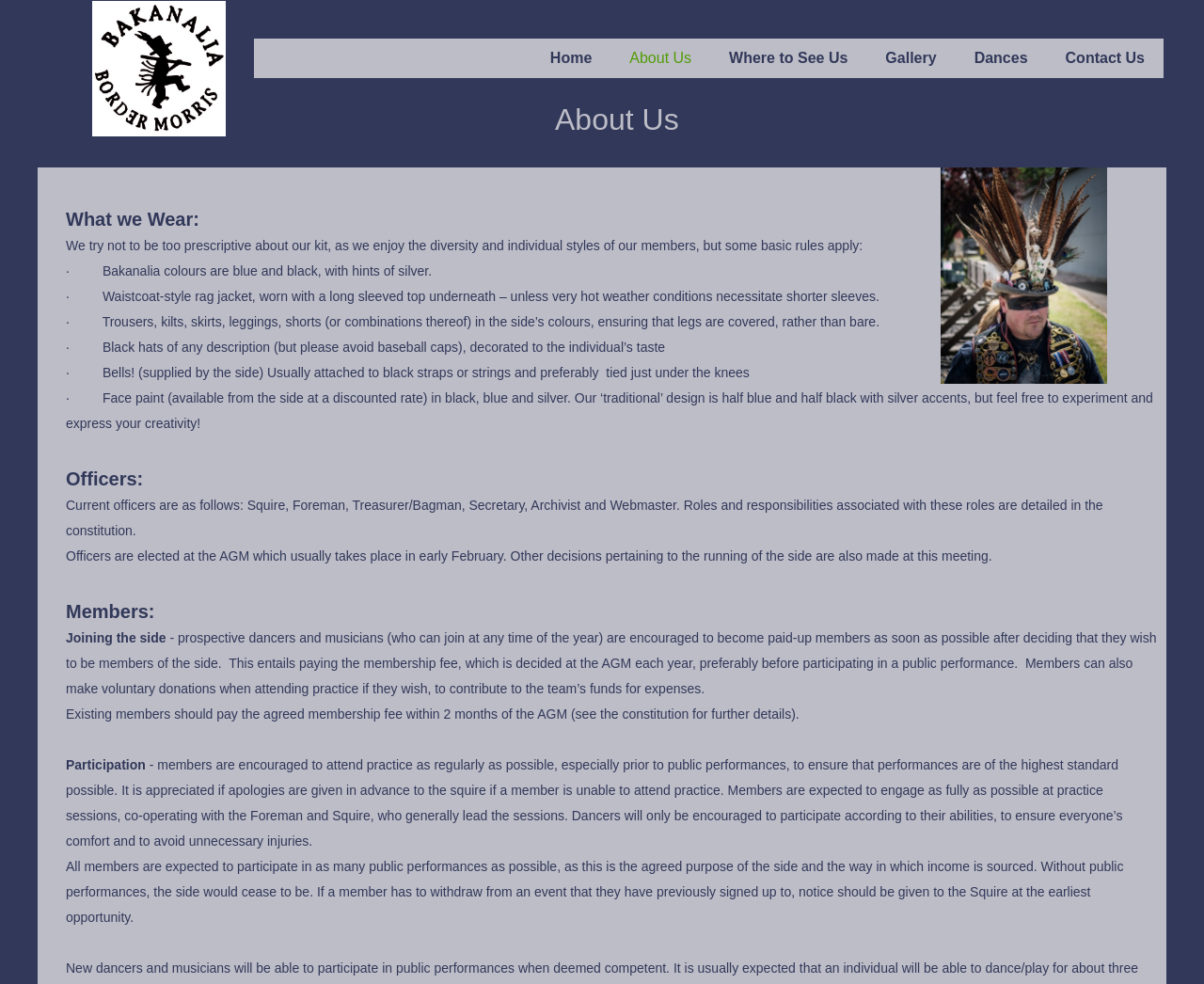Generate a thorough explanation of the webpage's elements.

The webpage is about the "About Us" section of a Morris dancing group called Bakanalia. At the top, there is a navigation menu with links to "Home", "About Us", "Where to See Us", "Gallery", "Dances", and "Contact Us". 

Below the navigation menu, there is a heading that reads "About Us". 

The main content of the page is divided into three sections. The first section is about what the group wears. It explains that the group's colors are blue and black with hints of silver, and describes the specific clothing and accessories that members wear, including waistcoats, trousers, kilts, skirts, leggings, shorts, black hats, and bells. 

The second section is about the group's officers, listing the different roles such as Squire, Foreman, Treasurer/Bagman, Secretary, Archivist, and Webmaster, and explaining that these roles are detailed in the group's constitution. It also mentions that officers are elected at the Annual General Meeting (AGM) and that other decisions about the group are made at this meeting.

The third section is about the group's members, explaining how to join the group, the importance of paying membership fees, and the expectations of members in terms of attending practice sessions and participating in public performances.